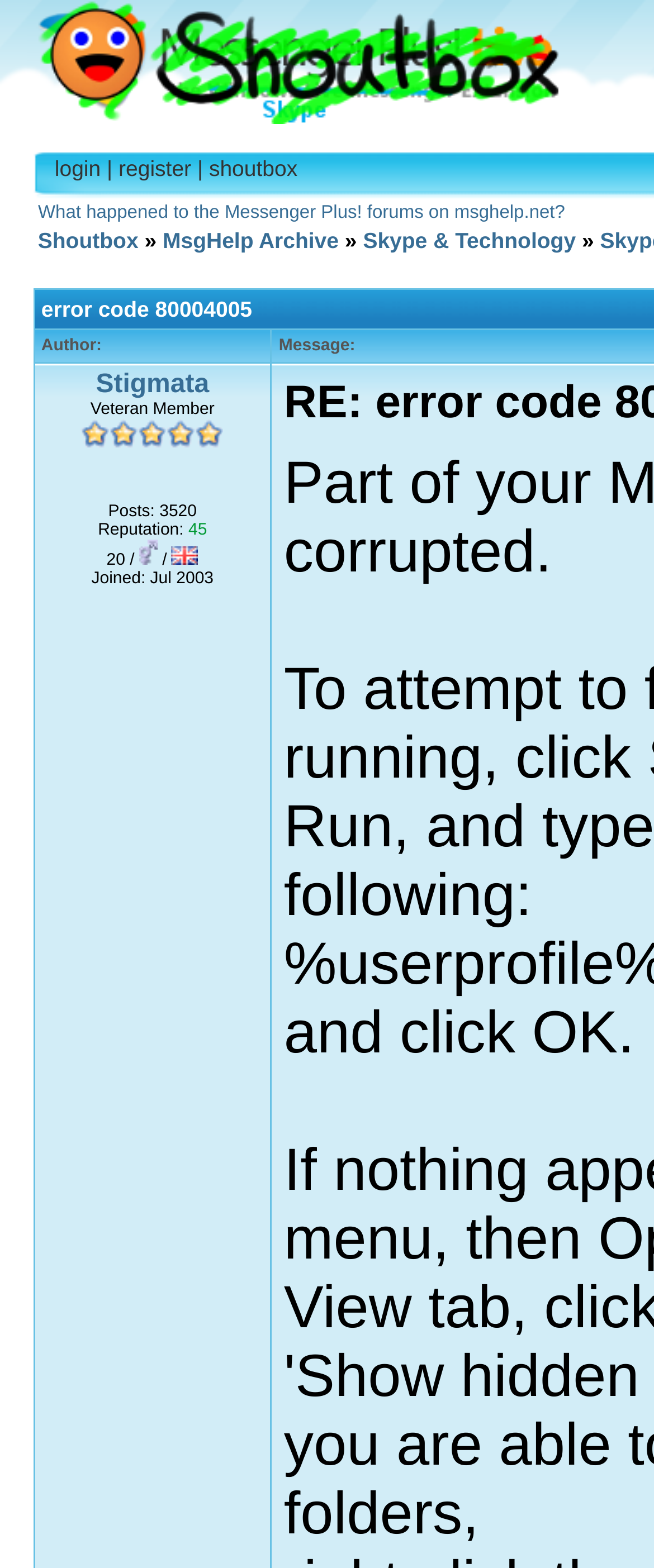Locate the bounding box coordinates of the element to click to perform the following action: 'check the post of Stigmata'. The coordinates should be given as four float values between 0 and 1, in the form of [left, top, right, bottom].

[0.147, 0.236, 0.32, 0.254]